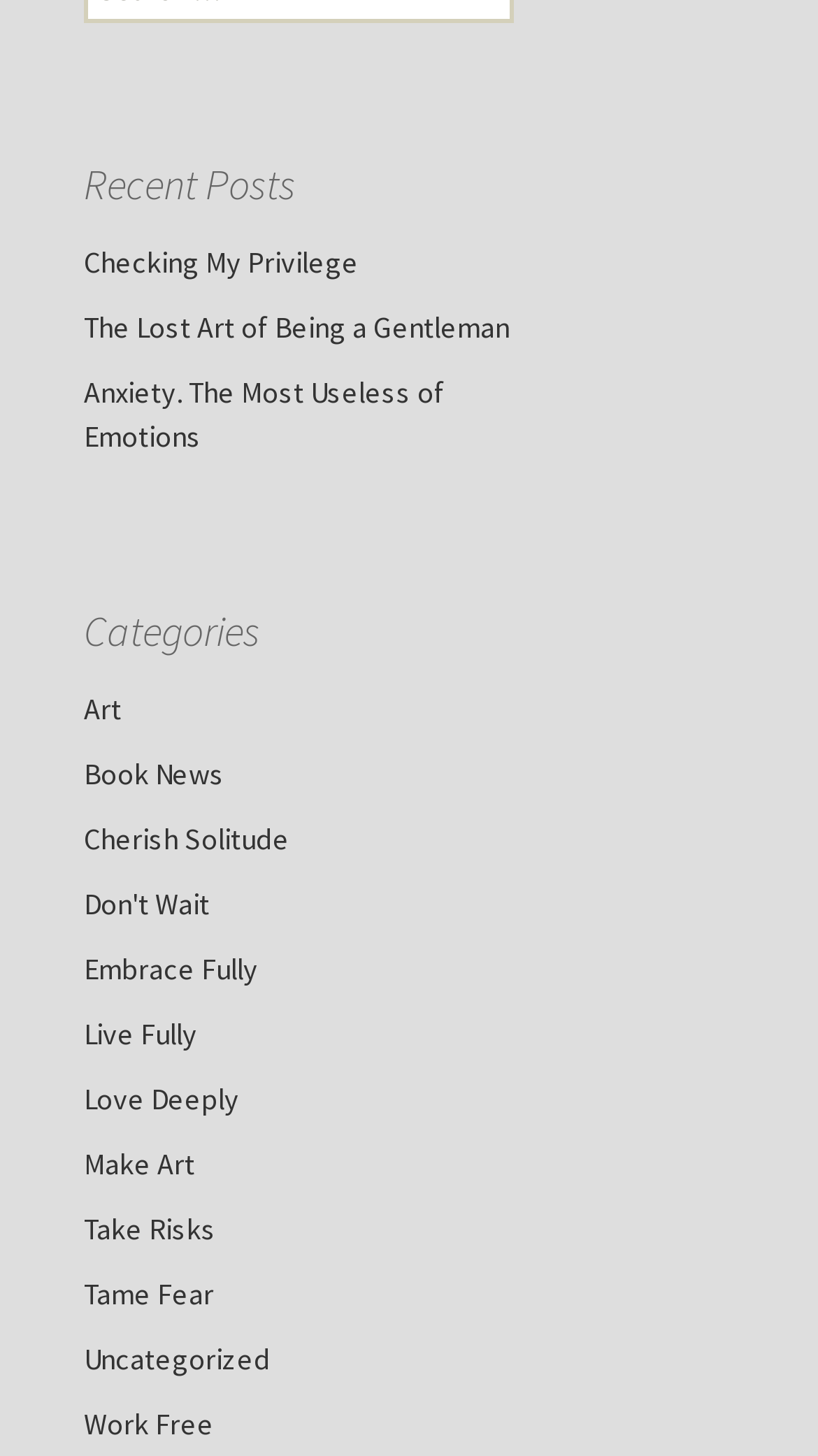Please indicate the bounding box coordinates of the element's region to be clicked to achieve the instruction: "read post 'The Lost Art of Being a Gentleman'". Provide the coordinates as four float numbers between 0 and 1, i.e., [left, top, right, bottom].

[0.103, 0.212, 0.623, 0.238]